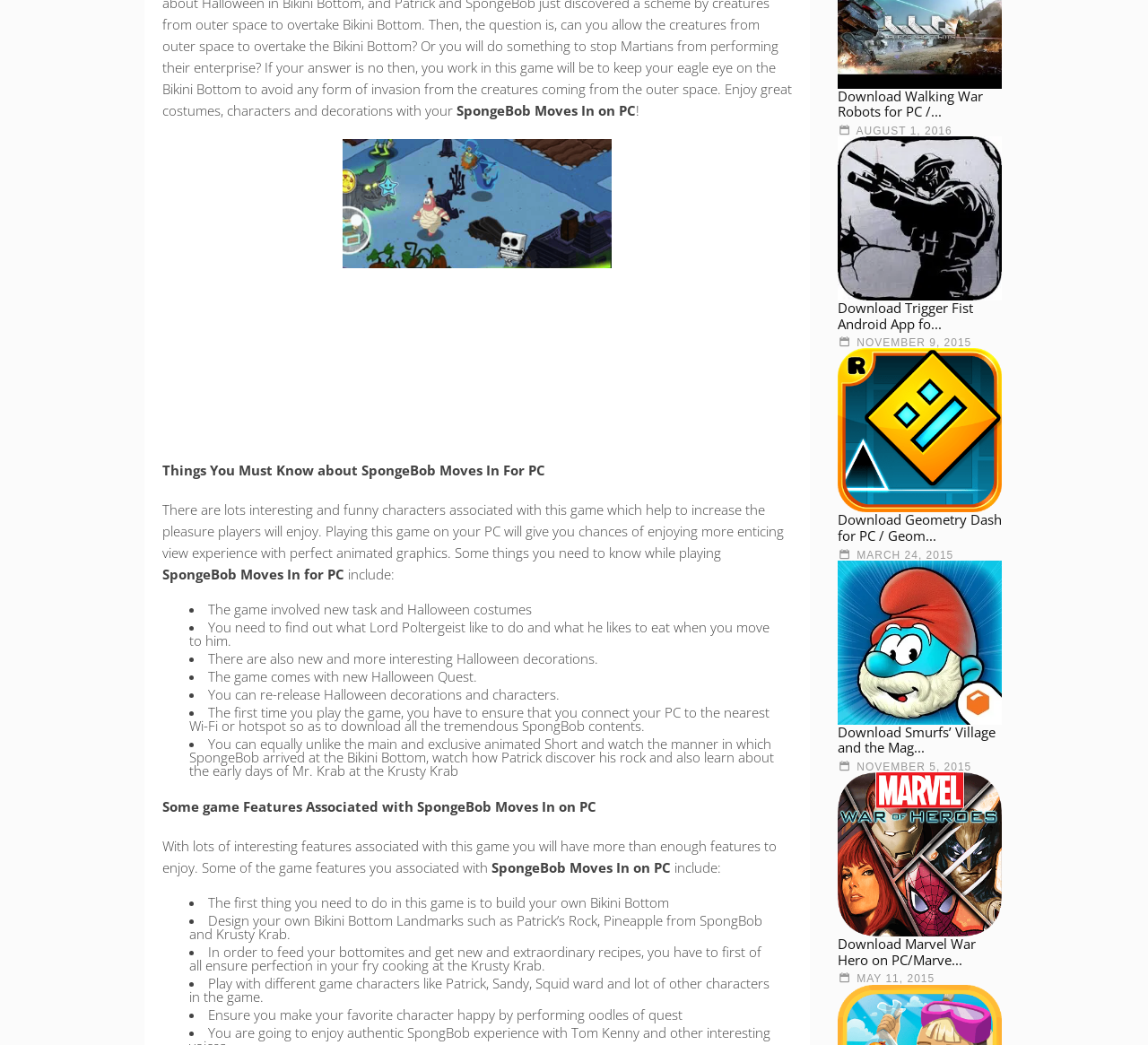Can you specify the bounding box coordinates of the area that needs to be clicked to fulfill the following instruction: "Download Walking War Robots for PC"?

[0.73, 0.016, 0.873, 0.033]